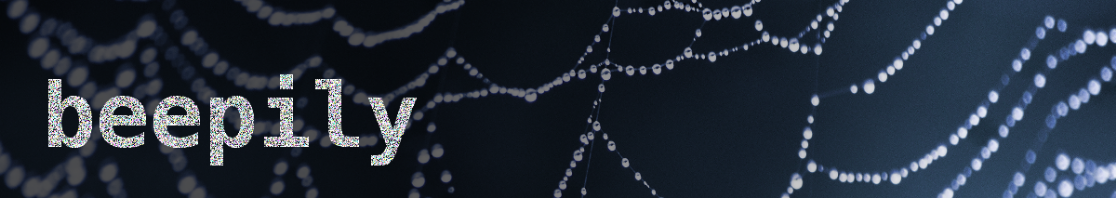Carefully observe the image and respond to the question with a detailed answer:
What is the theme of the blog?

The theme of the blog appears to be related to artistic topics and techniques, specifically in relation to GIMP, as suggested by the accompanying text elsewhere on the webpage. The caption mentions that the design is visually striking and evokes a feeling of creativity and inspiration, which further supports the idea that the blog is focused on artistic topics.